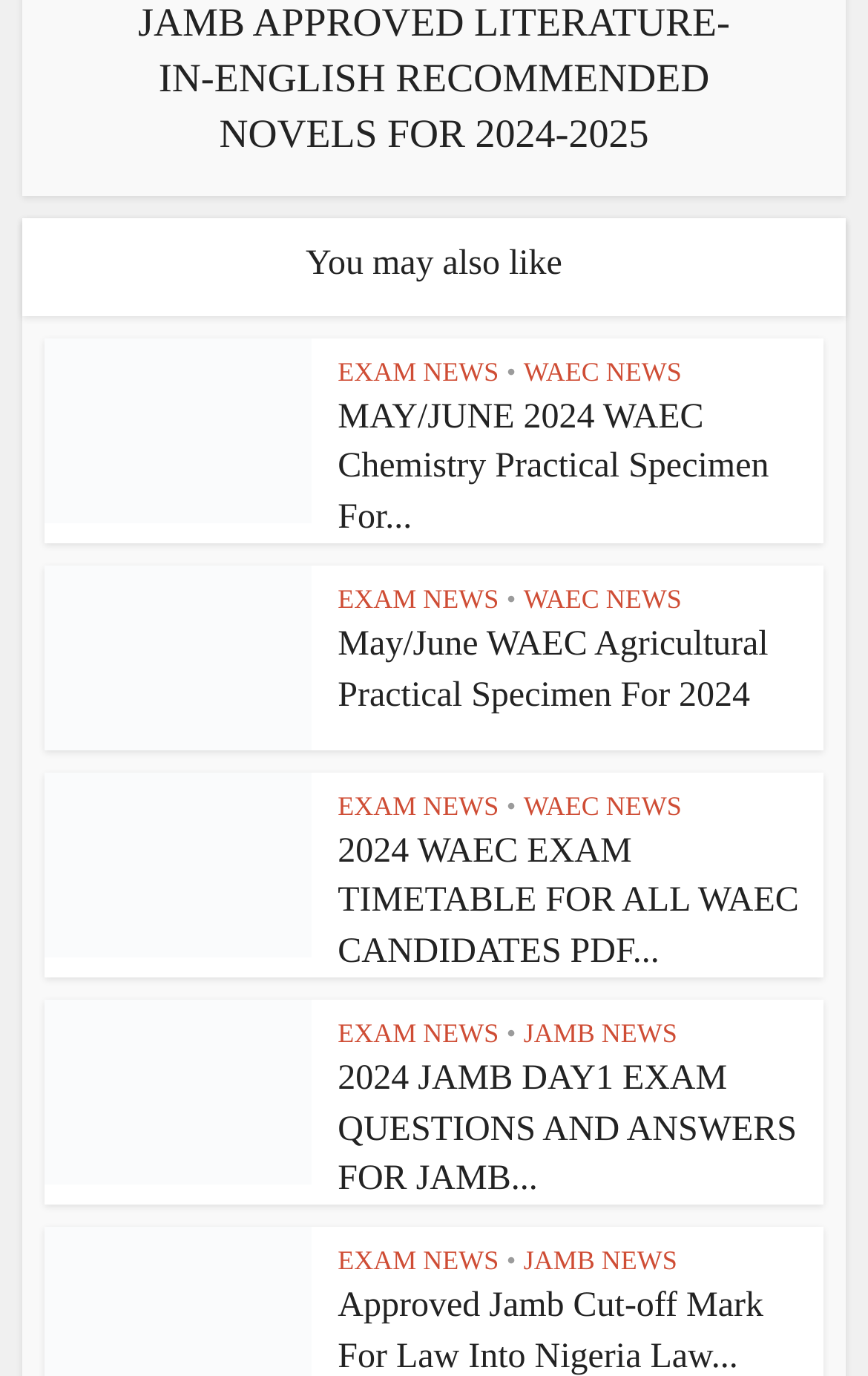How many articles are on this webpage?
Please provide a single word or phrase as your answer based on the image.

4